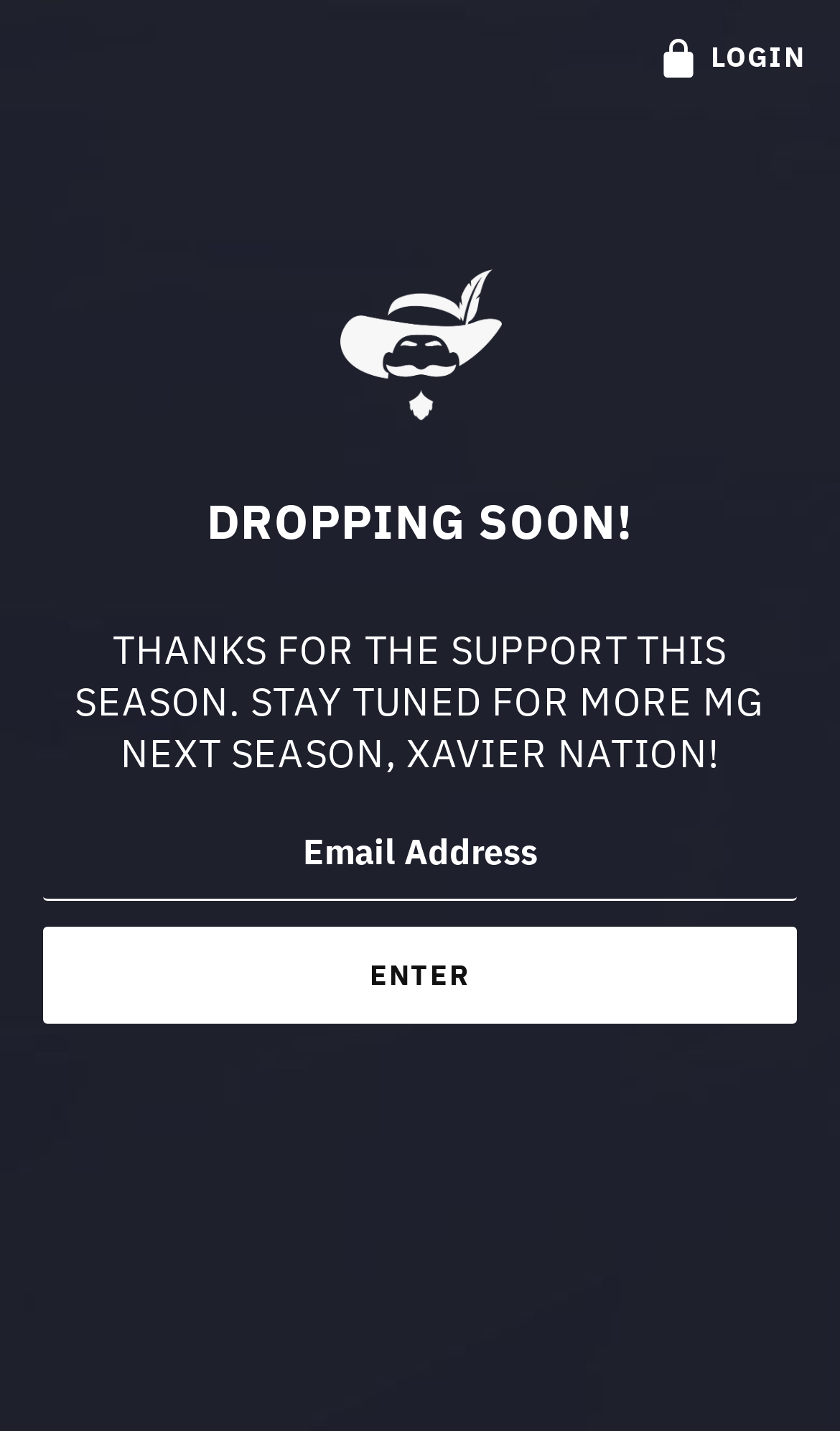Based on the element description: "Login", identify the UI element and provide its bounding box coordinates. Use four float numbers between 0 and 1, [left, top, right, bottom].

[0.79, 0.024, 0.959, 0.058]